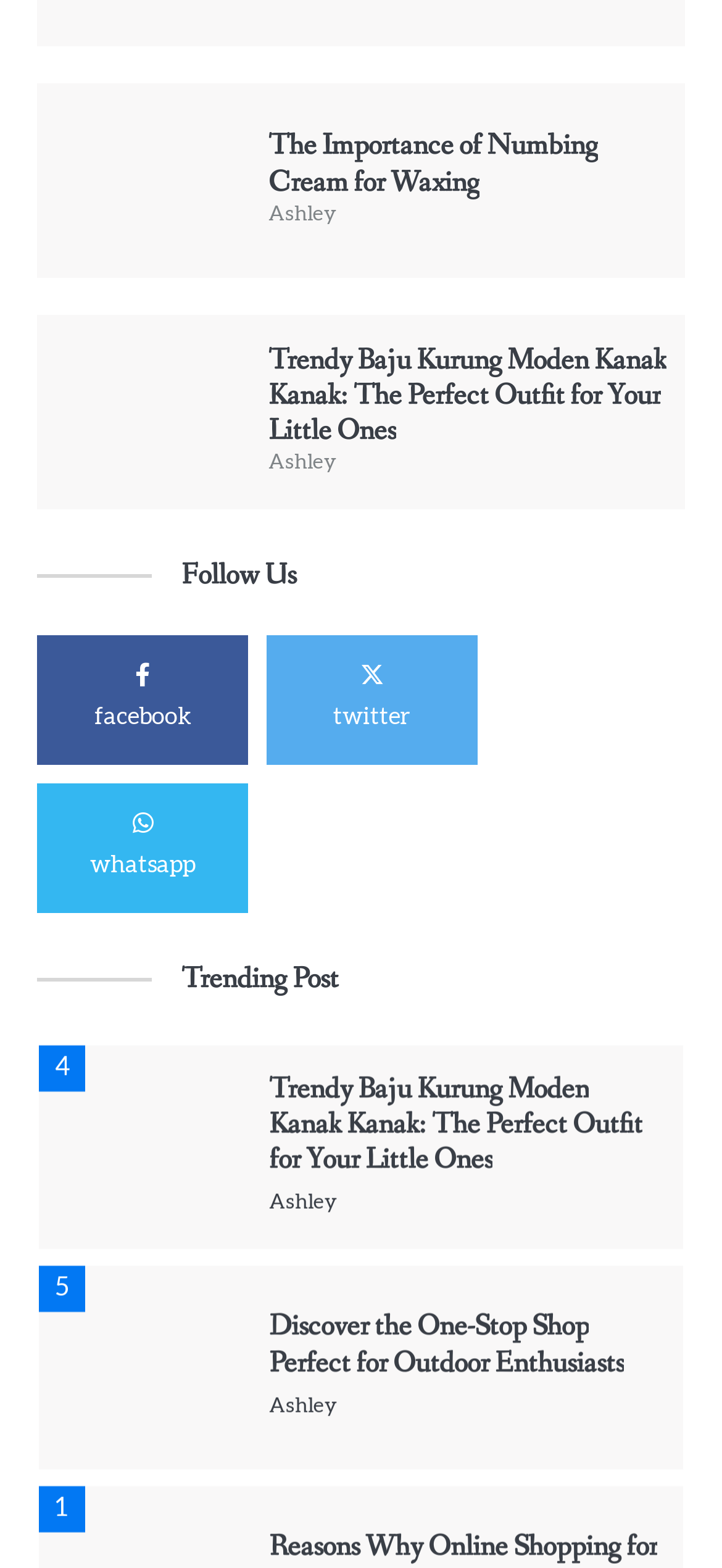How many social media links are there? Please answer the question using a single word or phrase based on the image.

3